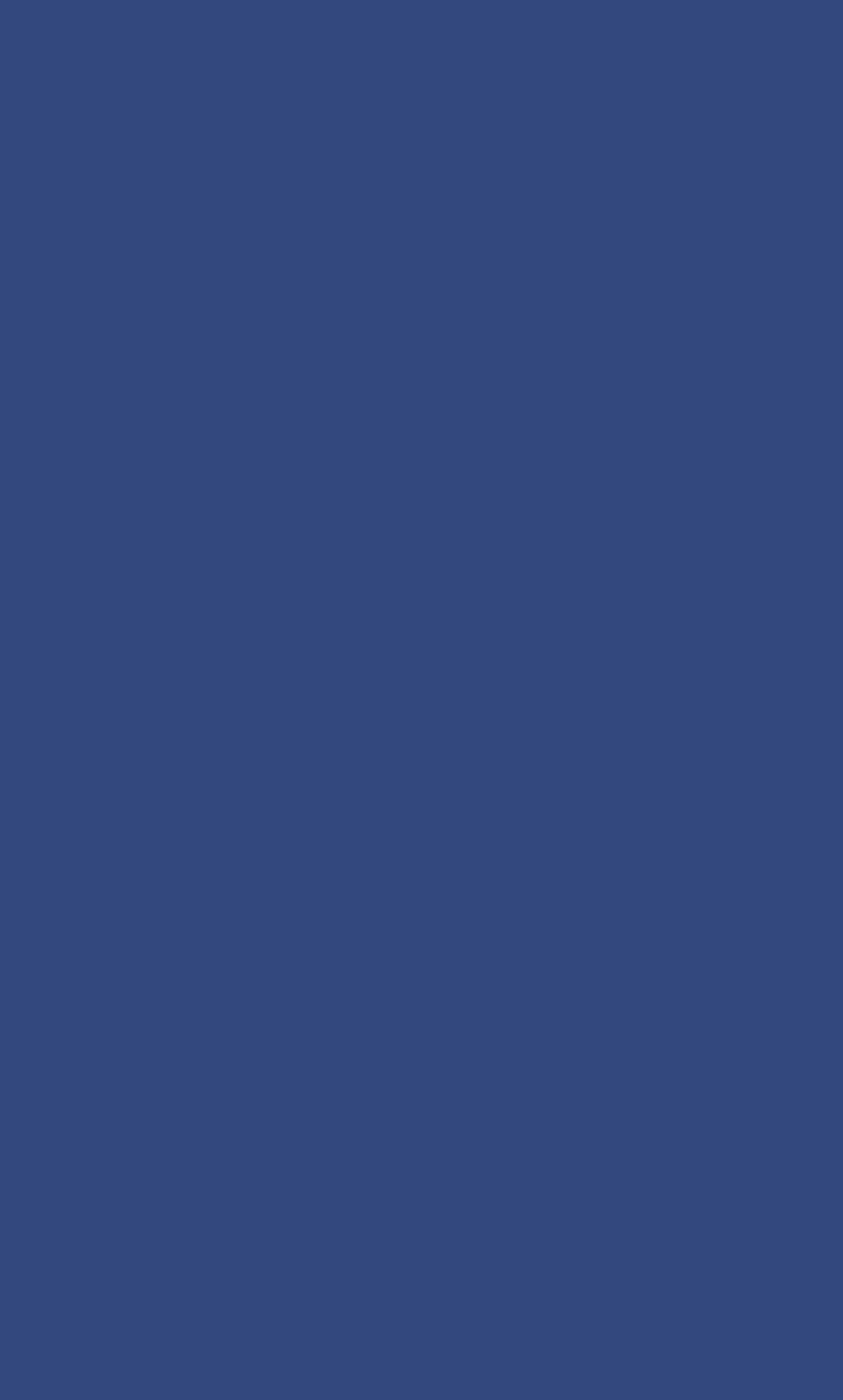Locate the bounding box coordinates of the area to click to fulfill this instruction: "View Privacy Policy". The bounding box should be presented as four float numbers between 0 and 1, in the order [left, top, right, bottom].

[0.08, 0.421, 0.92, 0.493]